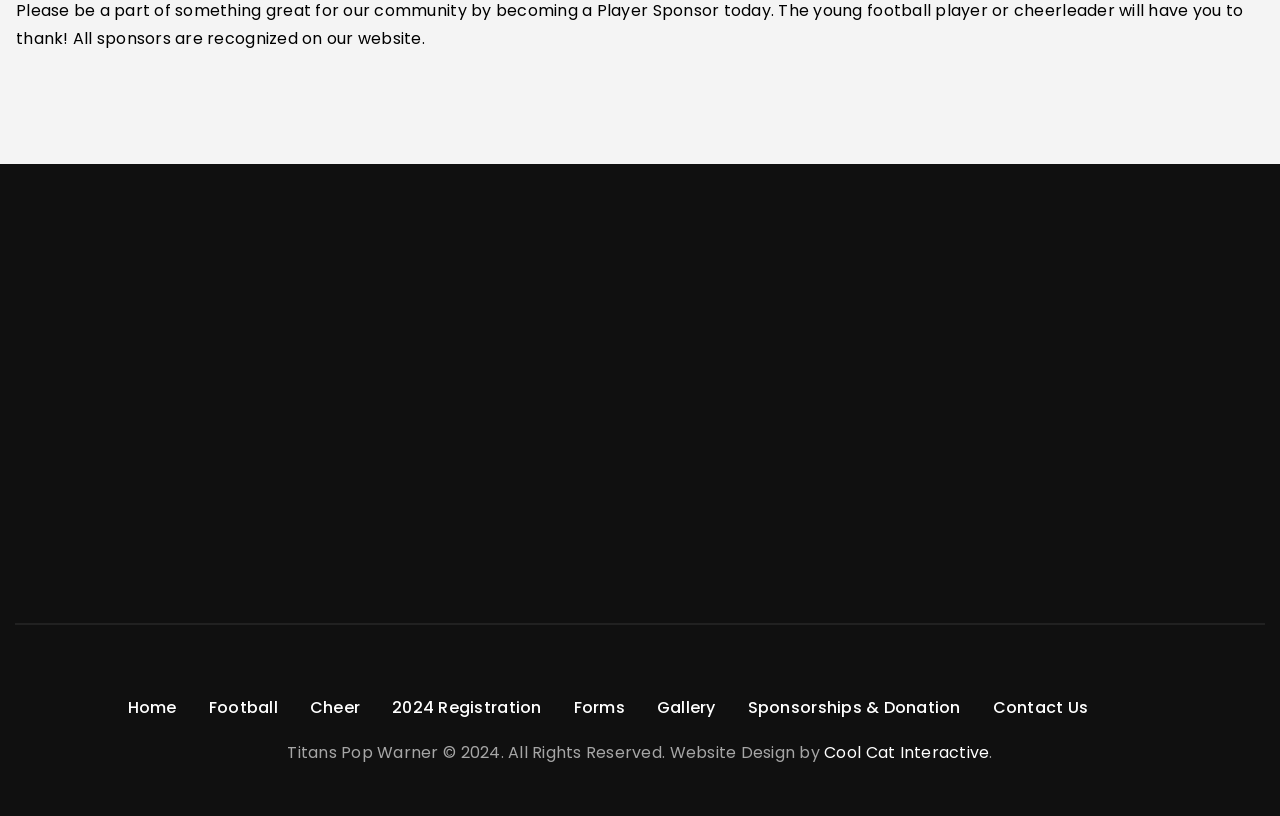Show the bounding box coordinates of the region that should be clicked to follow the instruction: "contact us."

[0.763, 0.841, 0.863, 0.895]